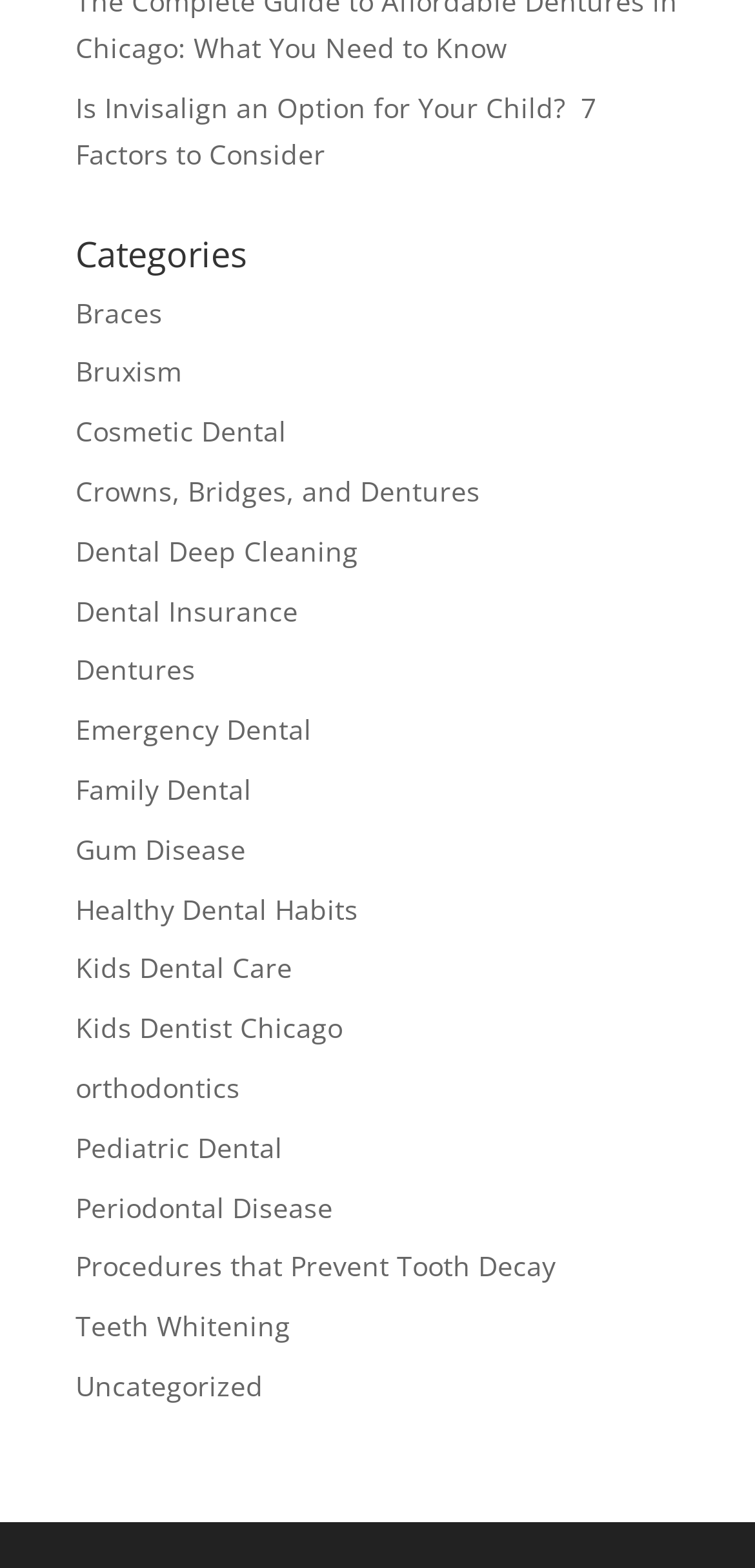Determine the bounding box coordinates for the HTML element described here: "Crowns, Bridges, and Dentures".

[0.1, 0.301, 0.636, 0.325]